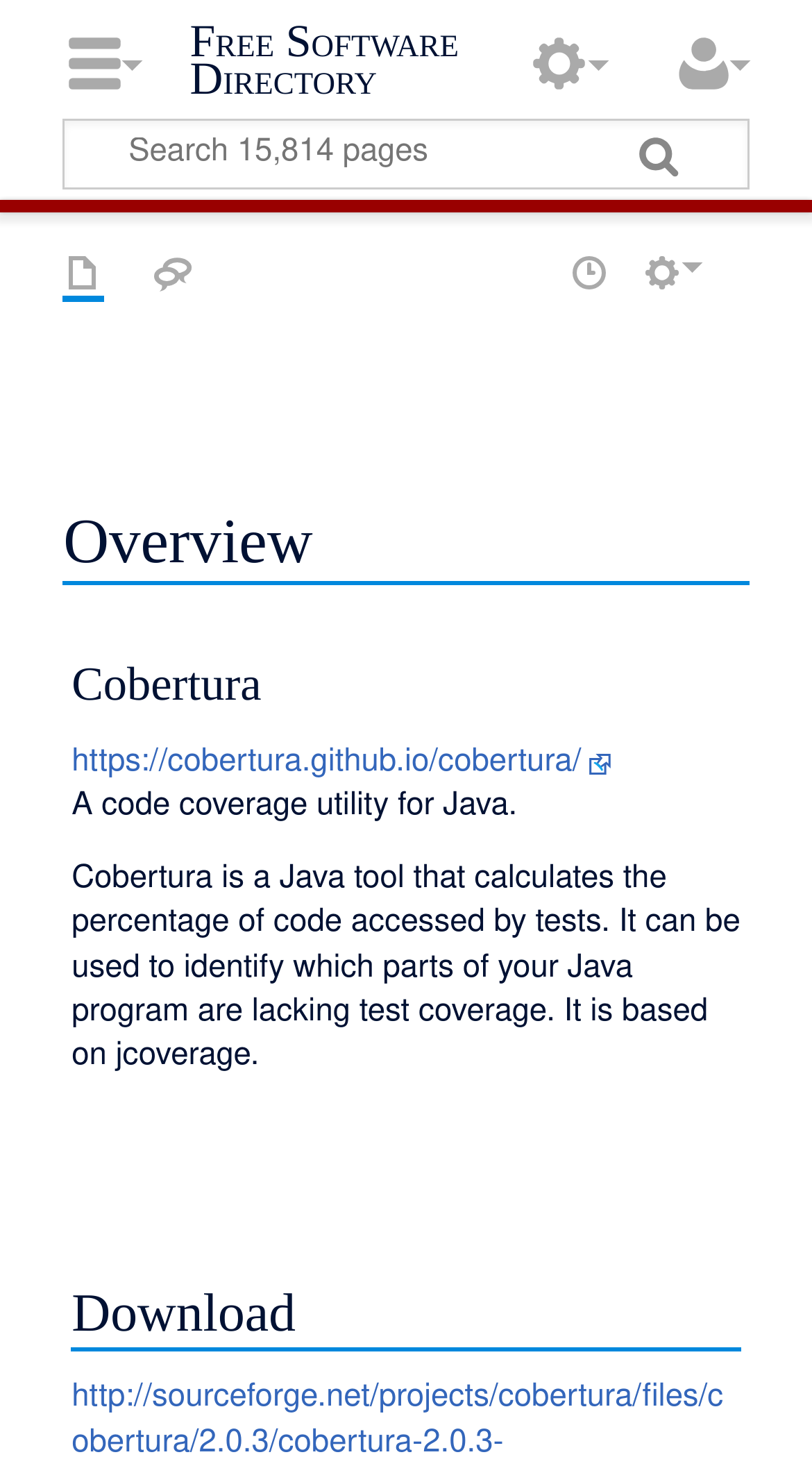Please answer the following question using a single word or phrase: 
How many navigation options are available?

2